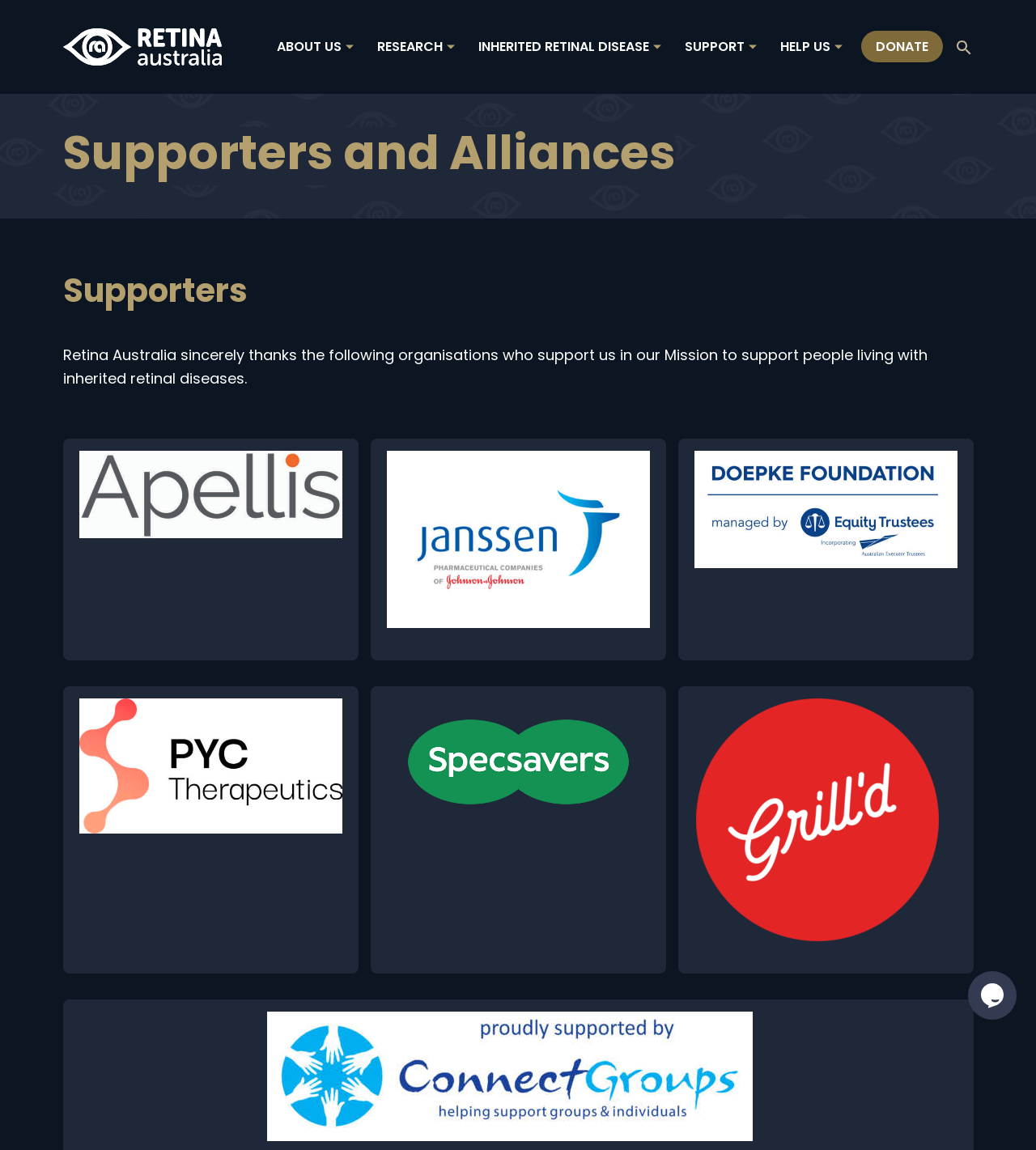What is the text of the first link in the navigation?
Please interpret the details in the image and answer the question thoroughly.

I looked at the navigation section of the webpage and found the first link, which has the text 'ABOUT US'.